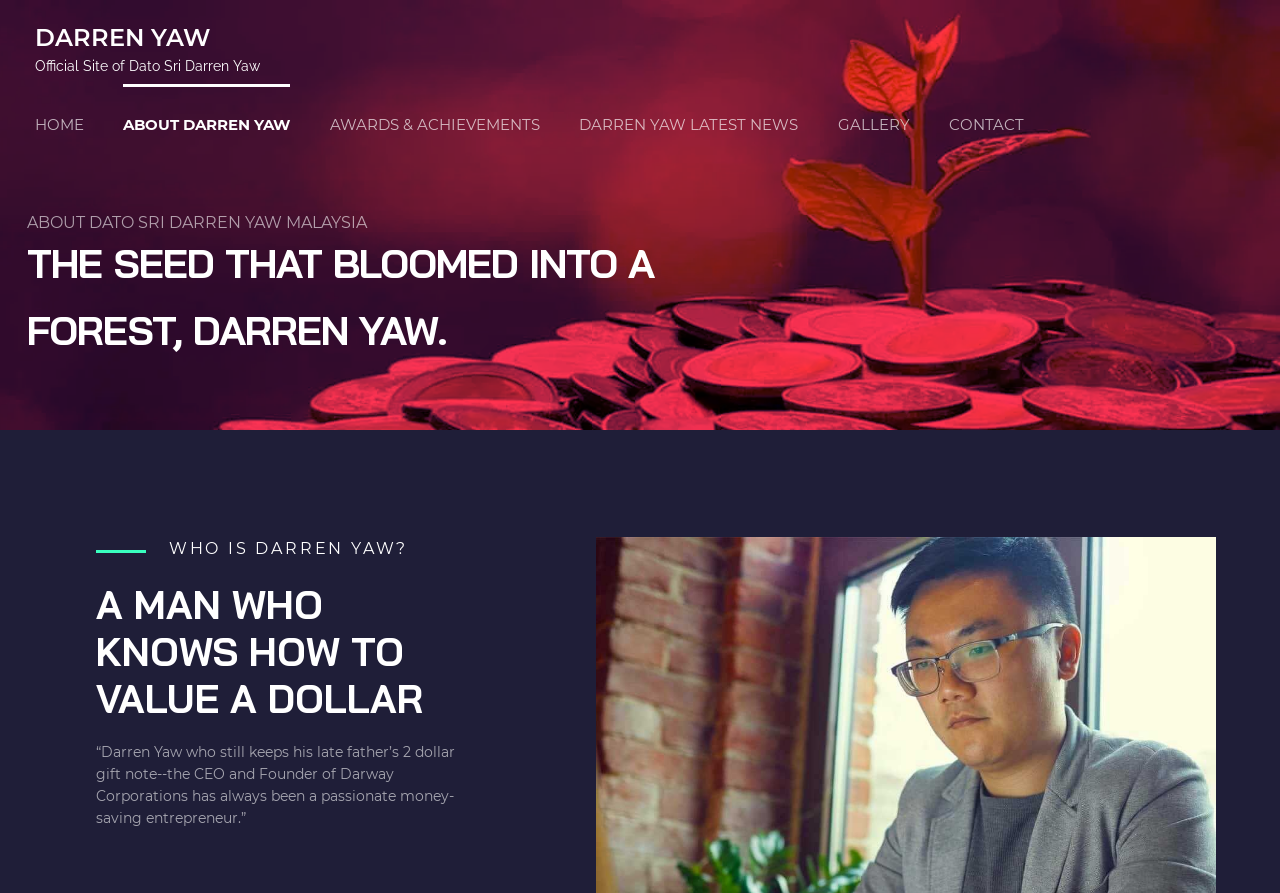Write an elaborate caption that captures the essence of the webpage.

The webpage is about Darren Yaw, a Malaysian entrepreneur and investor. At the top, there is a large heading "DARREN YAW" with a link to his official site. Below this, there is a static text "Official Site of Dato Sri Darren Yaw". 

To the right of the heading, there is a navigation menu with links to different sections of the website, including "HOME", "ABOUT DARREN YAW", "AWARDS & ACHIEVEMENTS", "DARREN YAW LATEST NEWS", "GALLERY", and "CONTACT". 

Below the navigation menu, there is a section about Darren Yaw, with a heading "THE SEED THAT BLOOMED INTO A FOREST, DARREN YAW." and a subheading "WHO IS DARREN YAW?". 

Further down, there is another section with a heading "A MAN WHO KNOWS HOW TO VALUE A DOLLAR" and a quote from Darren Yaw, describing his entrepreneurial spirit and passion for saving money.